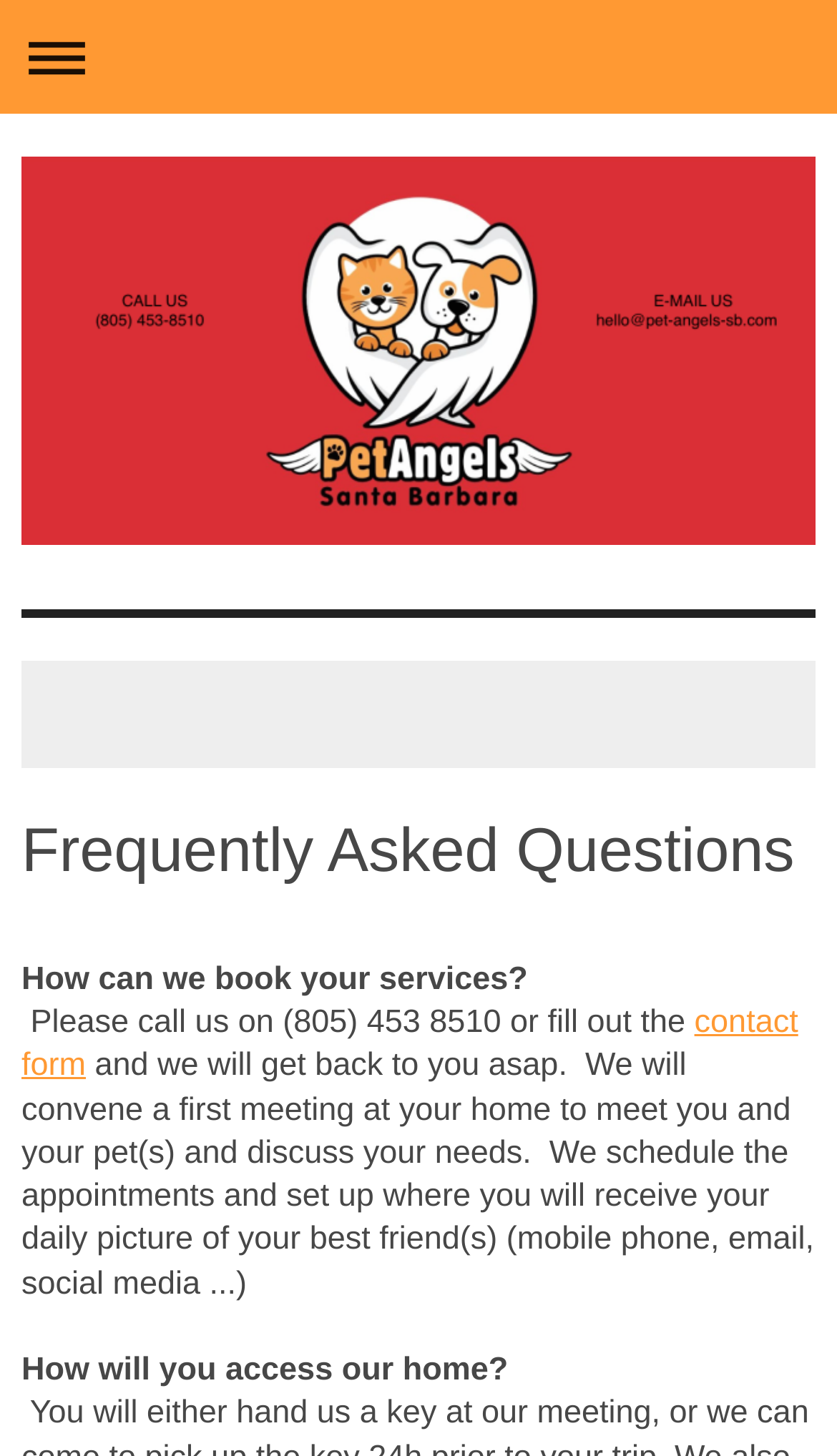Based on what you see in the screenshot, provide a thorough answer to this question: What is the phone number to book services?

The phone number to book services can be found in the answer to the FAQ 'How can we book your services?' which is '(805) 453 8510'.